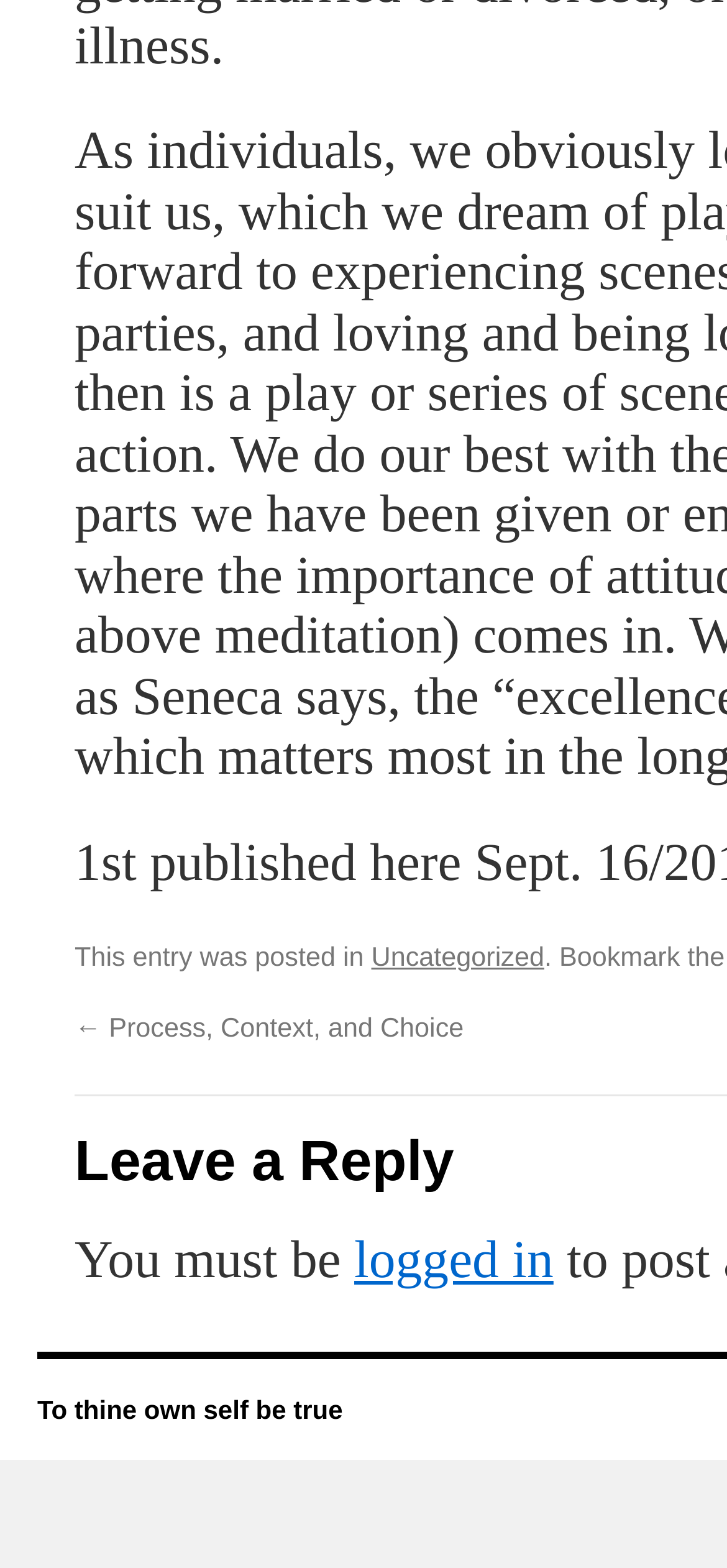Provide the bounding box coordinates for the UI element that is described as: "logged in".

[0.487, 0.831, 0.761, 0.868]